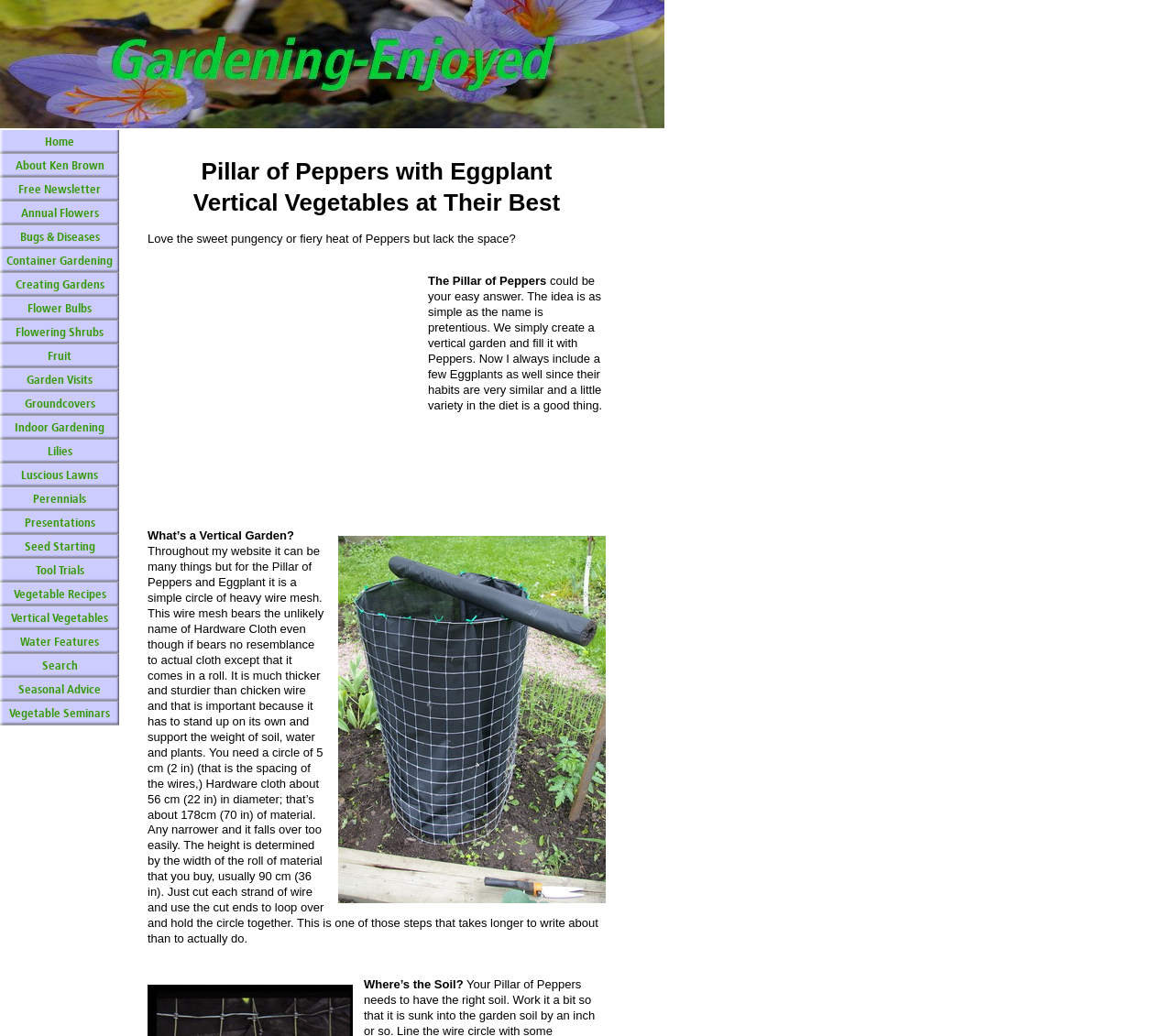Determine the bounding box coordinates for the area that should be clicked to carry out the following instruction: "Learn about 'Vertical Vegetables'".

[0.0, 0.585, 0.102, 0.608]